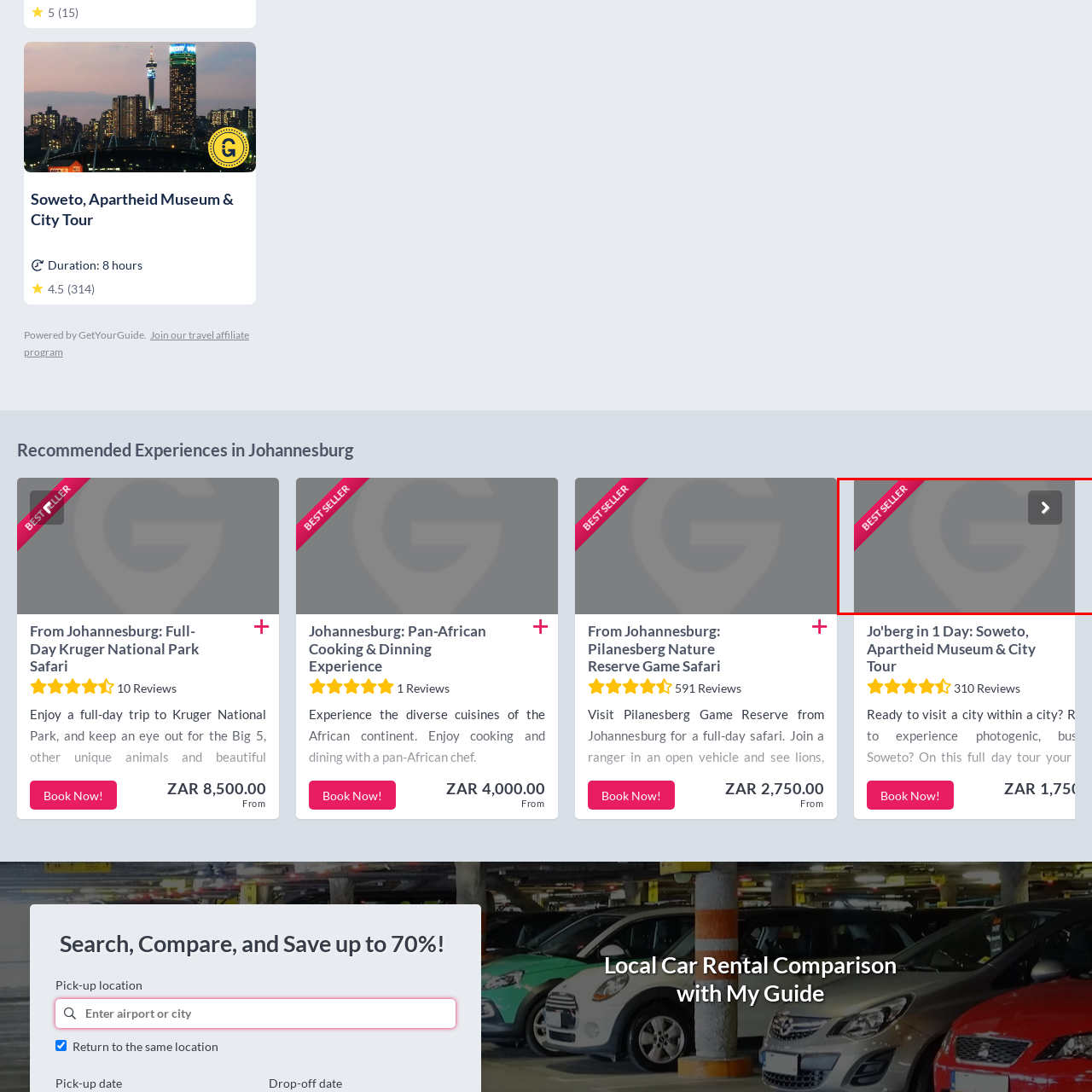What type of activities are being highlighted?
Look at the image contained within the red bounding box and provide a detailed answer based on the visual details you can infer from it.

The image is said to encapsulate an engaging offering related to tourist activities, specifically tailored for those interested in exploring Johannesburg, suggesting that the activities being highlighted are tourist-related.